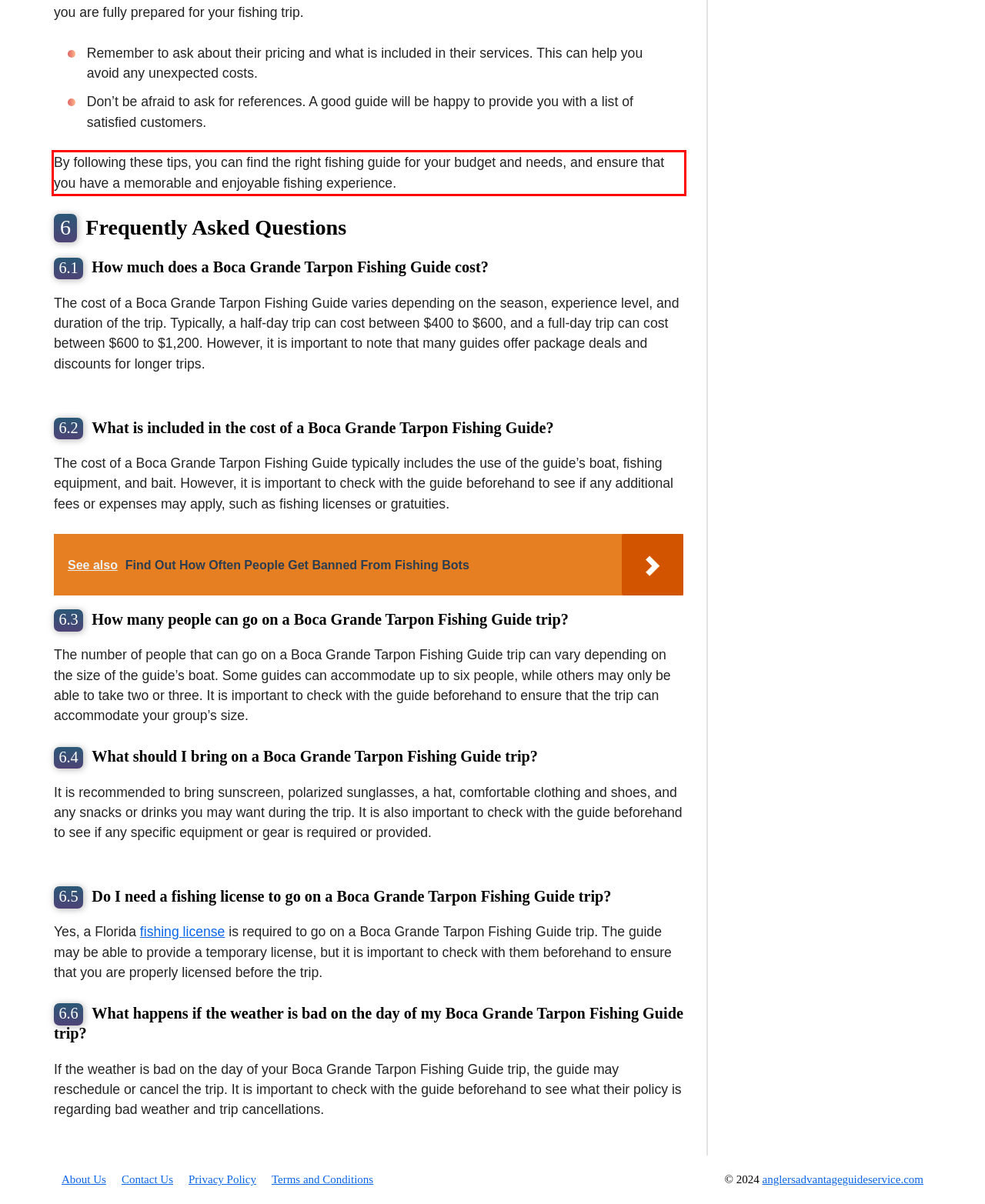You are given a screenshot of a webpage with a UI element highlighted by a red bounding box. Please perform OCR on the text content within this red bounding box.

By following these tips, you can find the right fishing guide for your budget and needs, and ensure that you have a memorable and enjoyable fishing experience.